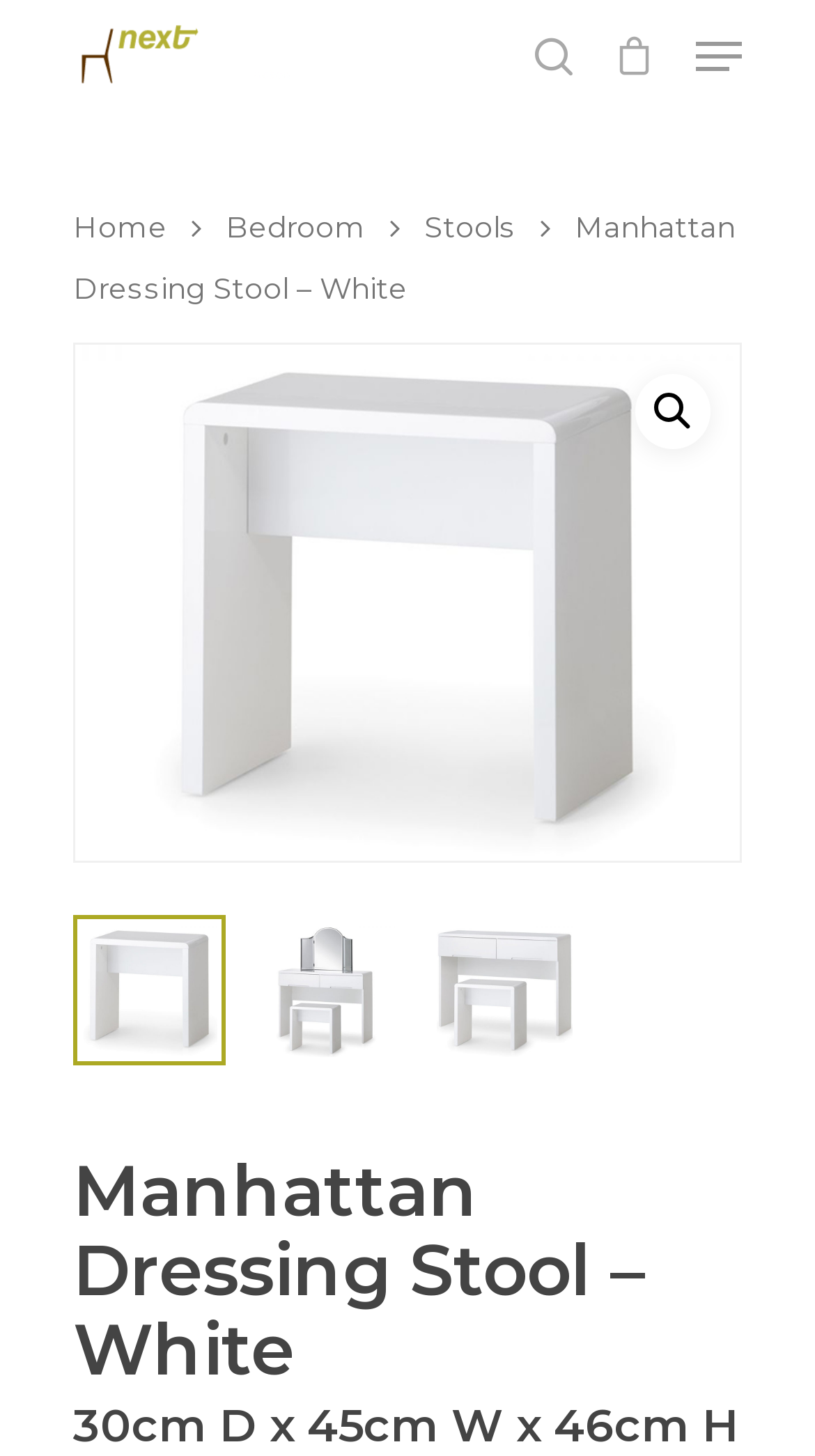Please identify the bounding box coordinates of the element I need to click to follow this instruction: "Check sale items".

[0.63, 0.599, 0.764, 0.638]